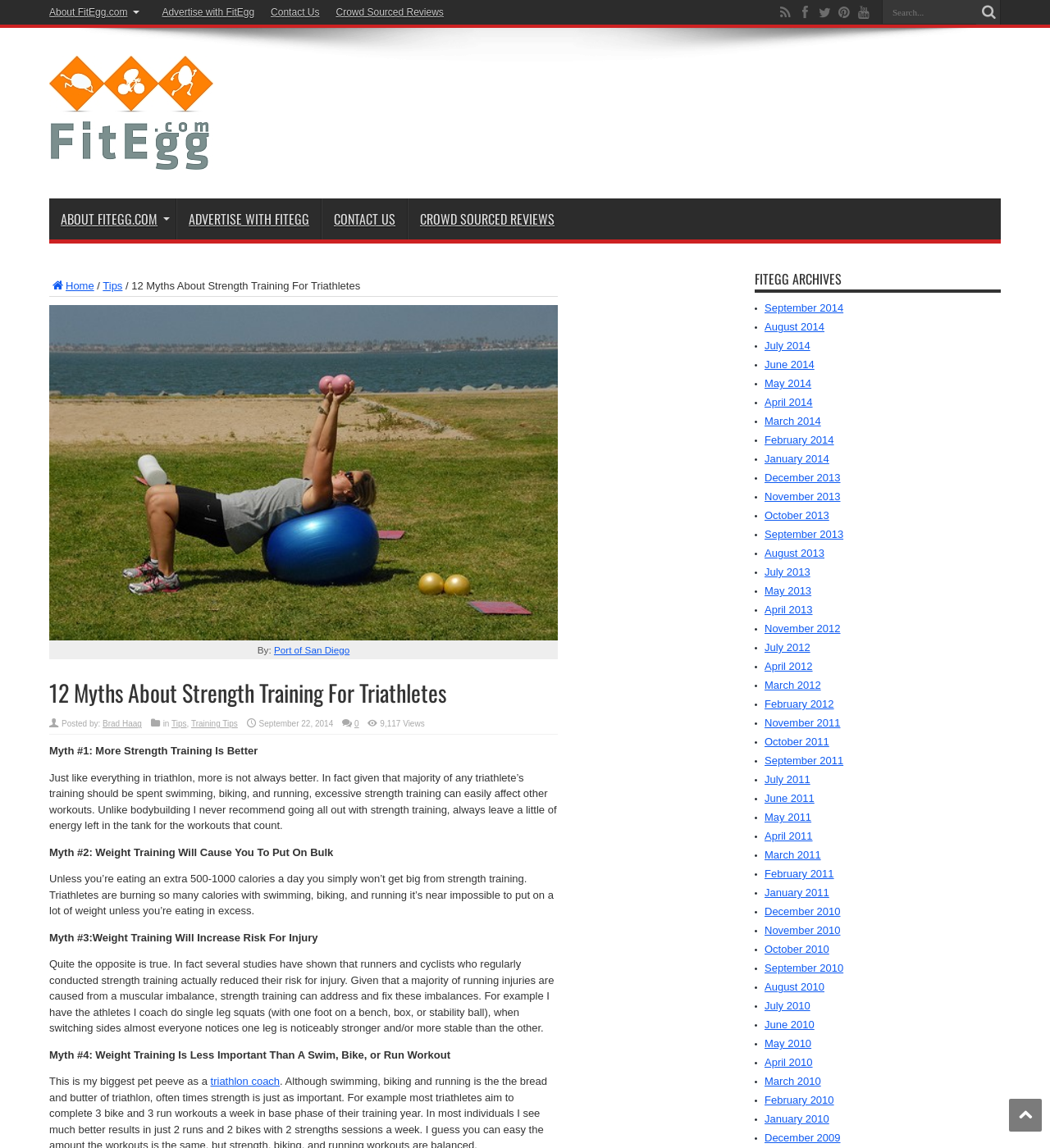Kindly respond to the following question with a single word or a brief phrase: 
What is the date of the article?

September 22, 2014